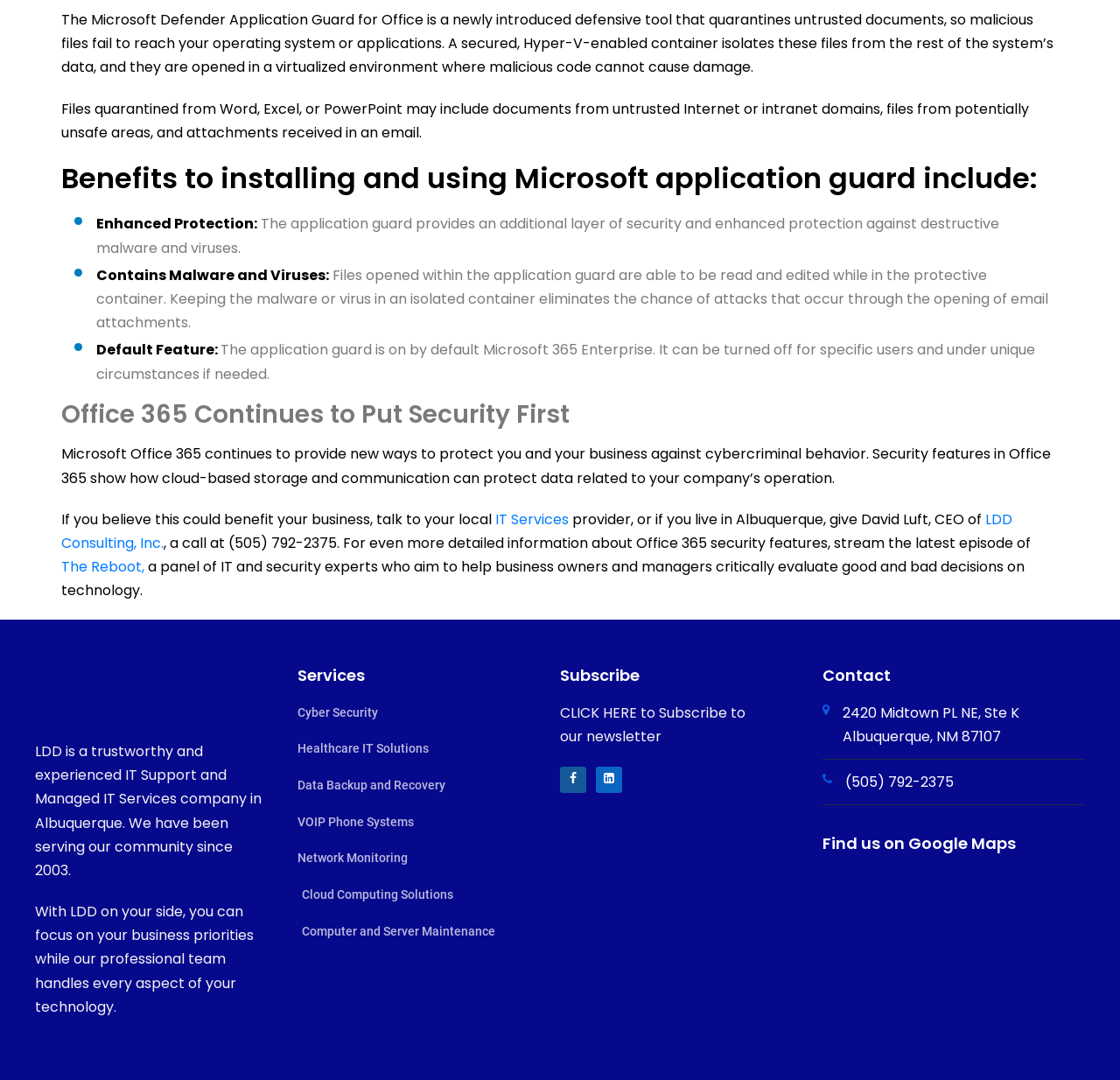What is the address of LDD Consulting, Inc.?
Look at the screenshot and respond with one word or a short phrase.

2420 Midtown PL NE, Ste K